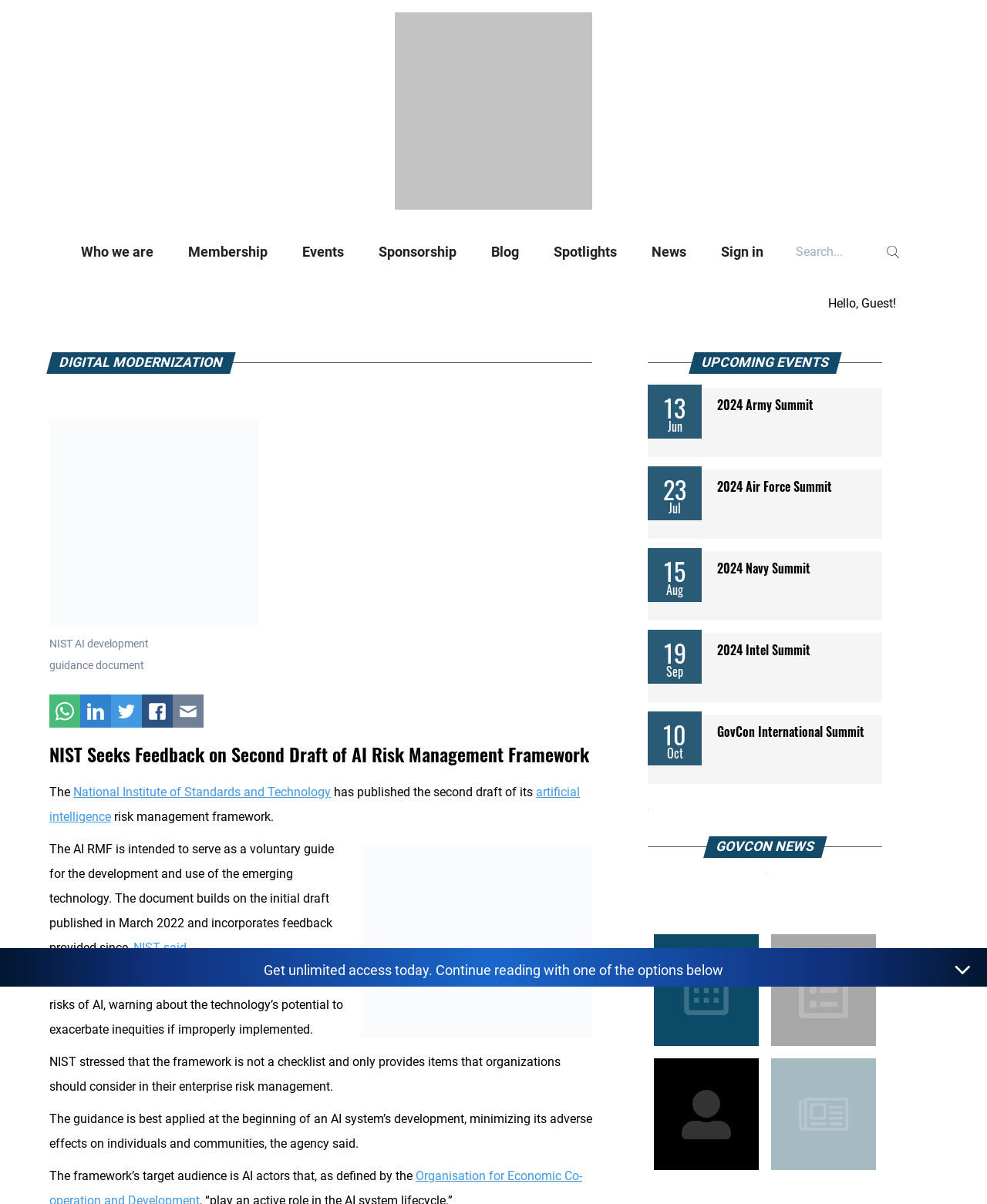Extract the bounding box coordinates of the UI element described by: "Events". The coordinates should include four float numbers ranging from 0 to 1, e.g., [left, top, right, bottom].

[0.295, 0.187, 0.36, 0.232]